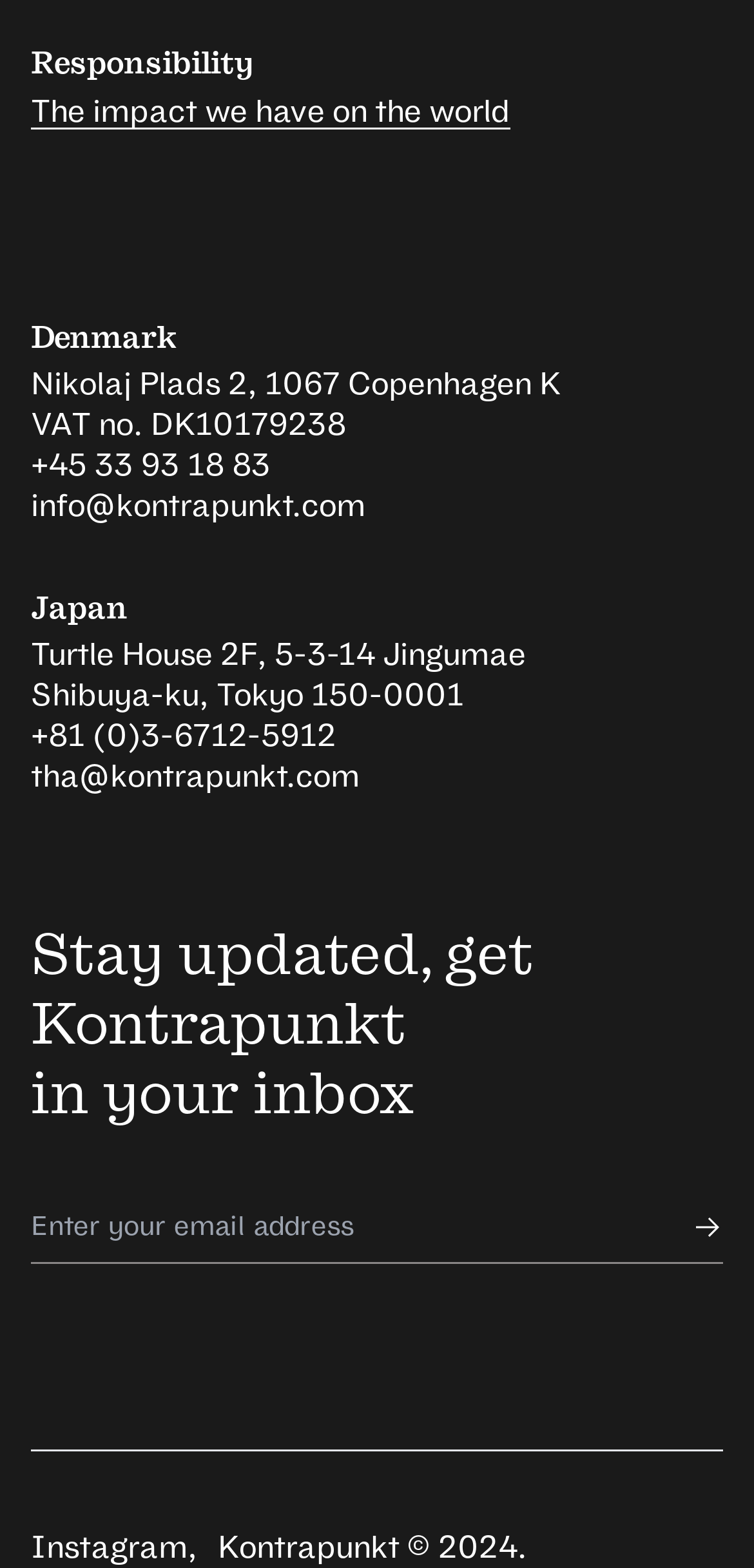Extract the bounding box coordinates for the UI element described by the text: "name="email" placeholder="Enter your email address"". The coordinates should be in the form of [left, top, right, bottom] with values between 0 and 1.

[0.041, 0.76, 0.959, 0.806]